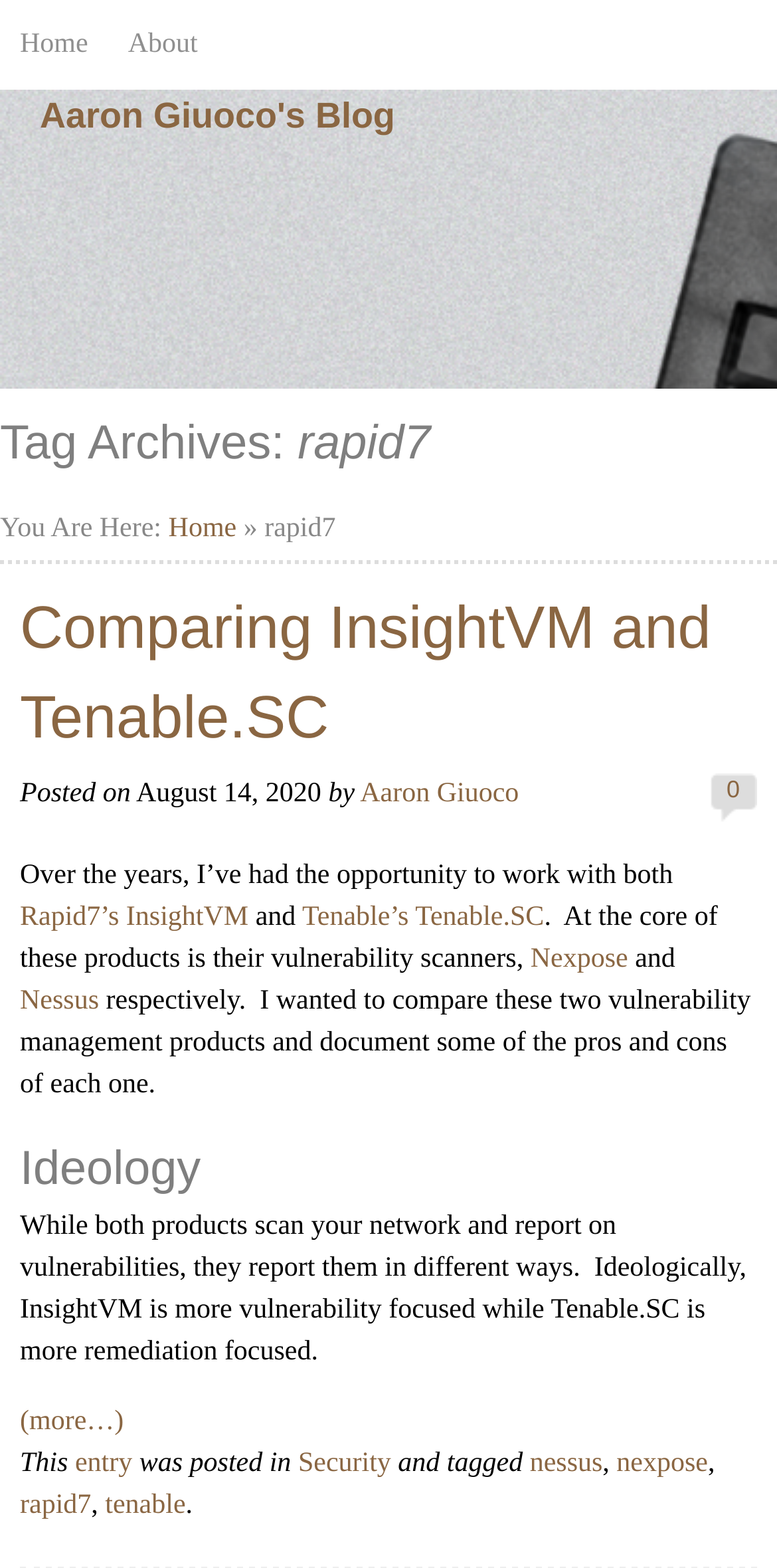Please provide a one-word or short phrase answer to the question:
What is the category of the latest article?

Security